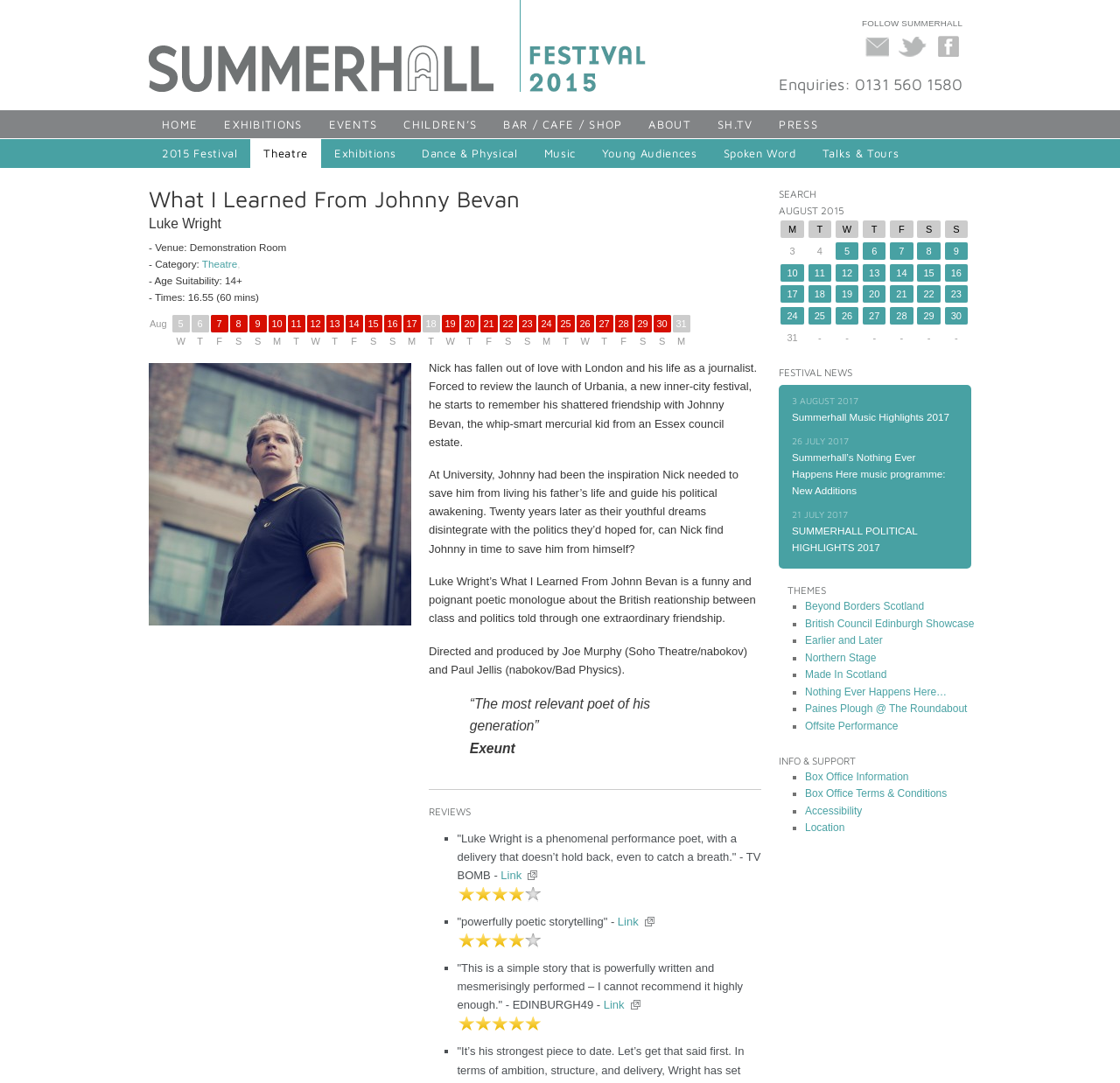Please identify the bounding box coordinates of the element that needs to be clicked to execute the following command: "Skip to content". Provide the bounding box using four float numbers between 0 and 1, formatted as [left, top, right, bottom].

[0.133, 0.101, 0.257, 0.128]